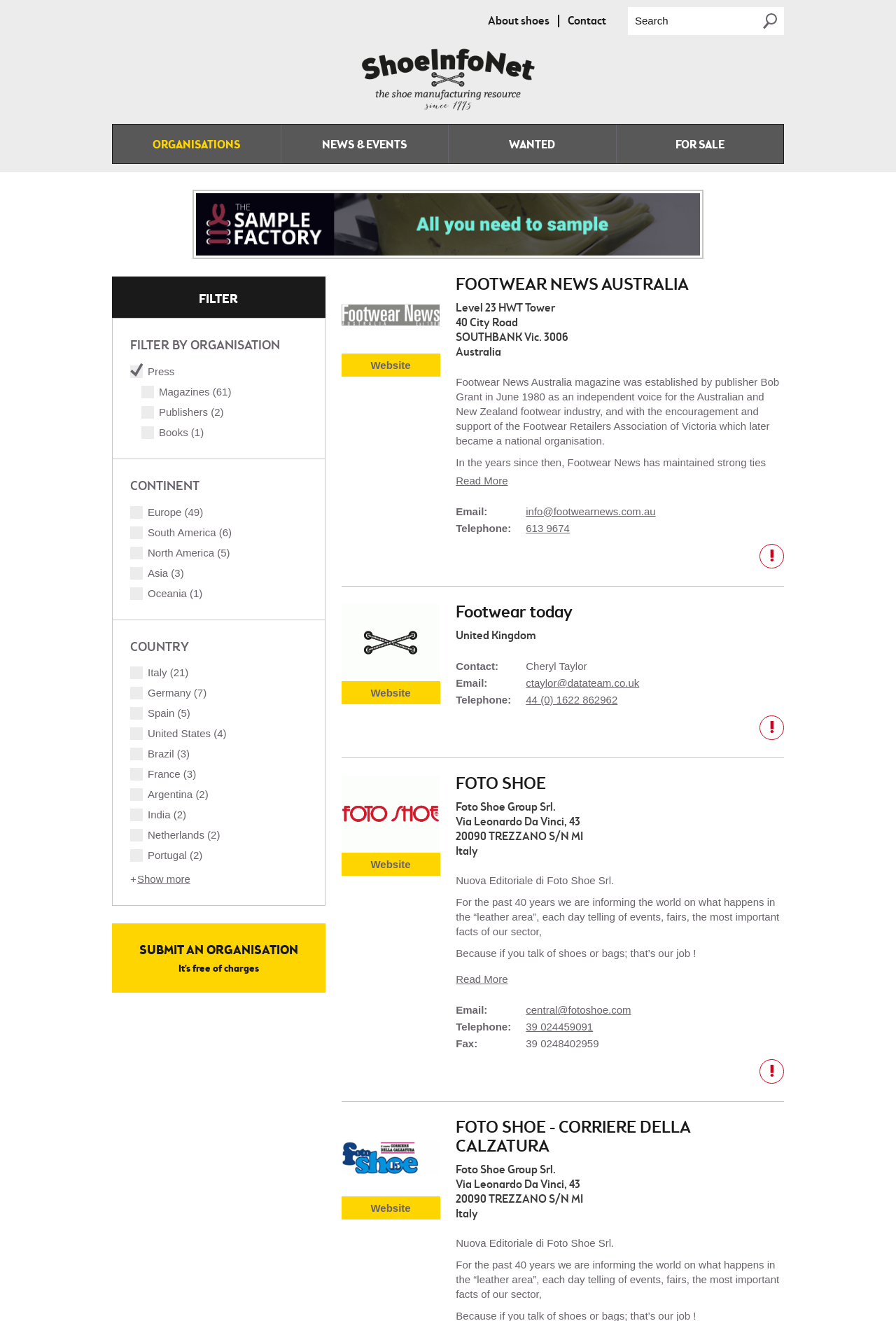Indicate the bounding box coordinates of the element that must be clicked to execute the instruction: "Search for something". The coordinates should be given as four float numbers between 0 and 1, i.e., [left, top, right, bottom].

[0.709, 0.011, 0.746, 0.02]